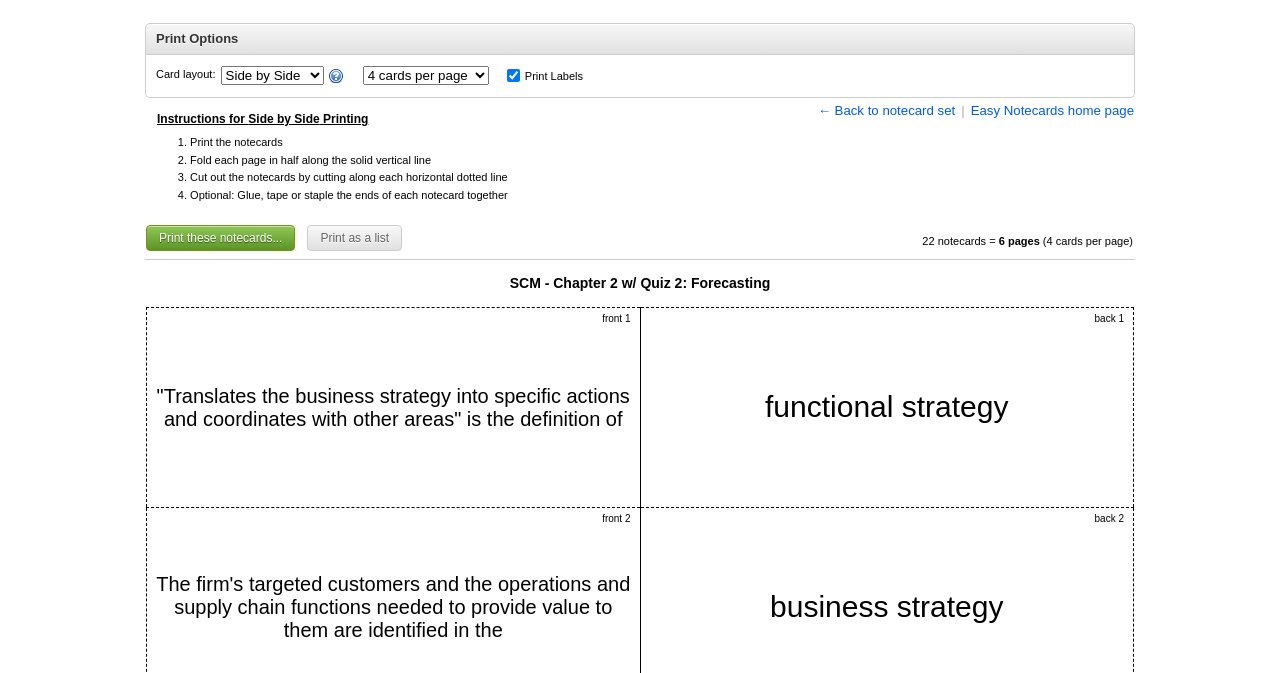What is the definition of 'functional strategy'?
Give a comprehensive and detailed explanation for the question.

The webpage provides a gridcell with the term 'functional strategy' on the back of a notecard, but it does not provide a definition for this term. The gridcell has a bounding box coordinate of [0.5, 0.457, 0.886, 0.754] and is part of a table with a layout table inside.